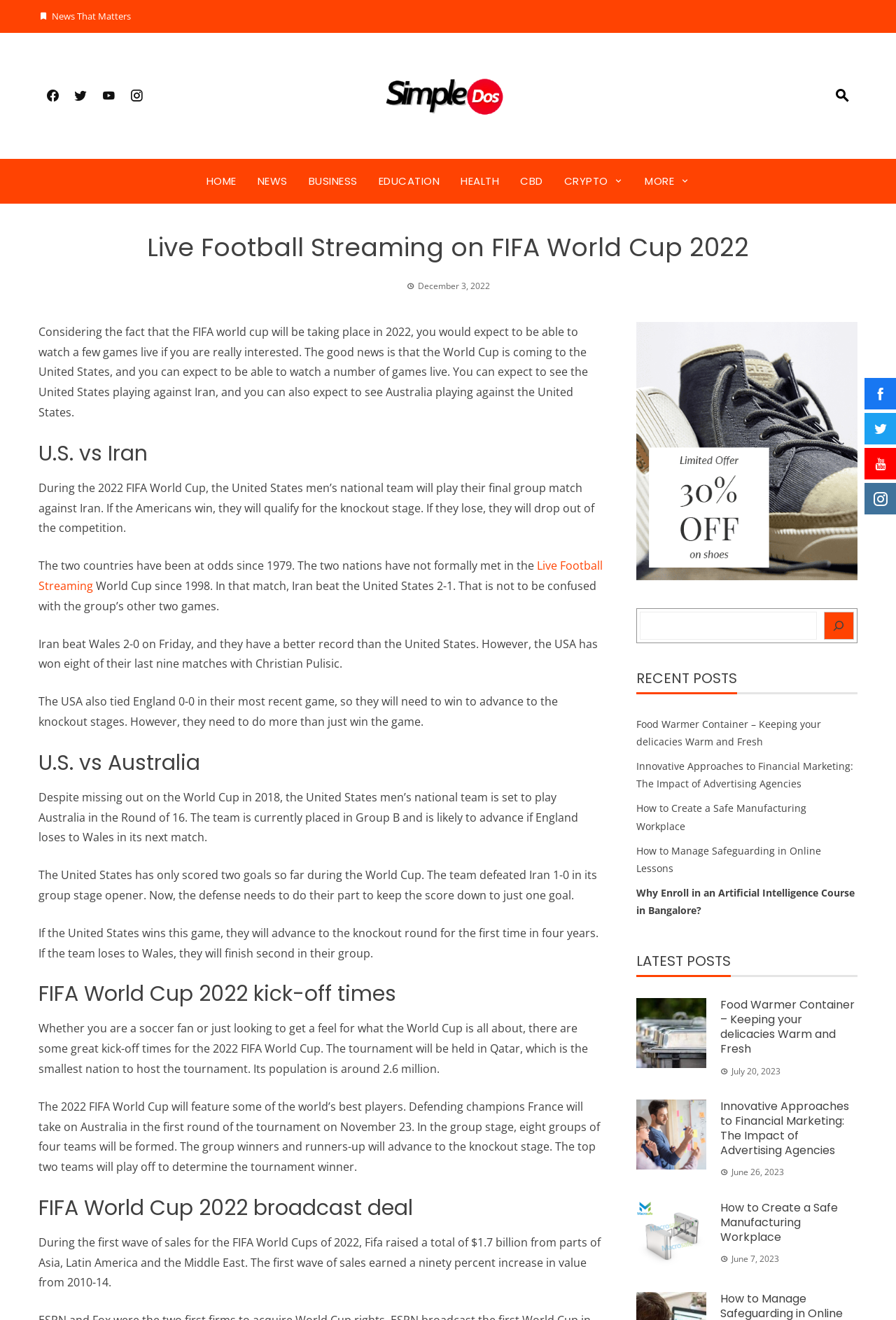Please identify the bounding box coordinates of the element's region that should be clicked to execute the following instruction: "Visit the '10 Week 1-on-1 Coaching' page". The bounding box coordinates must be four float numbers between 0 and 1, i.e., [left, top, right, bottom].

None